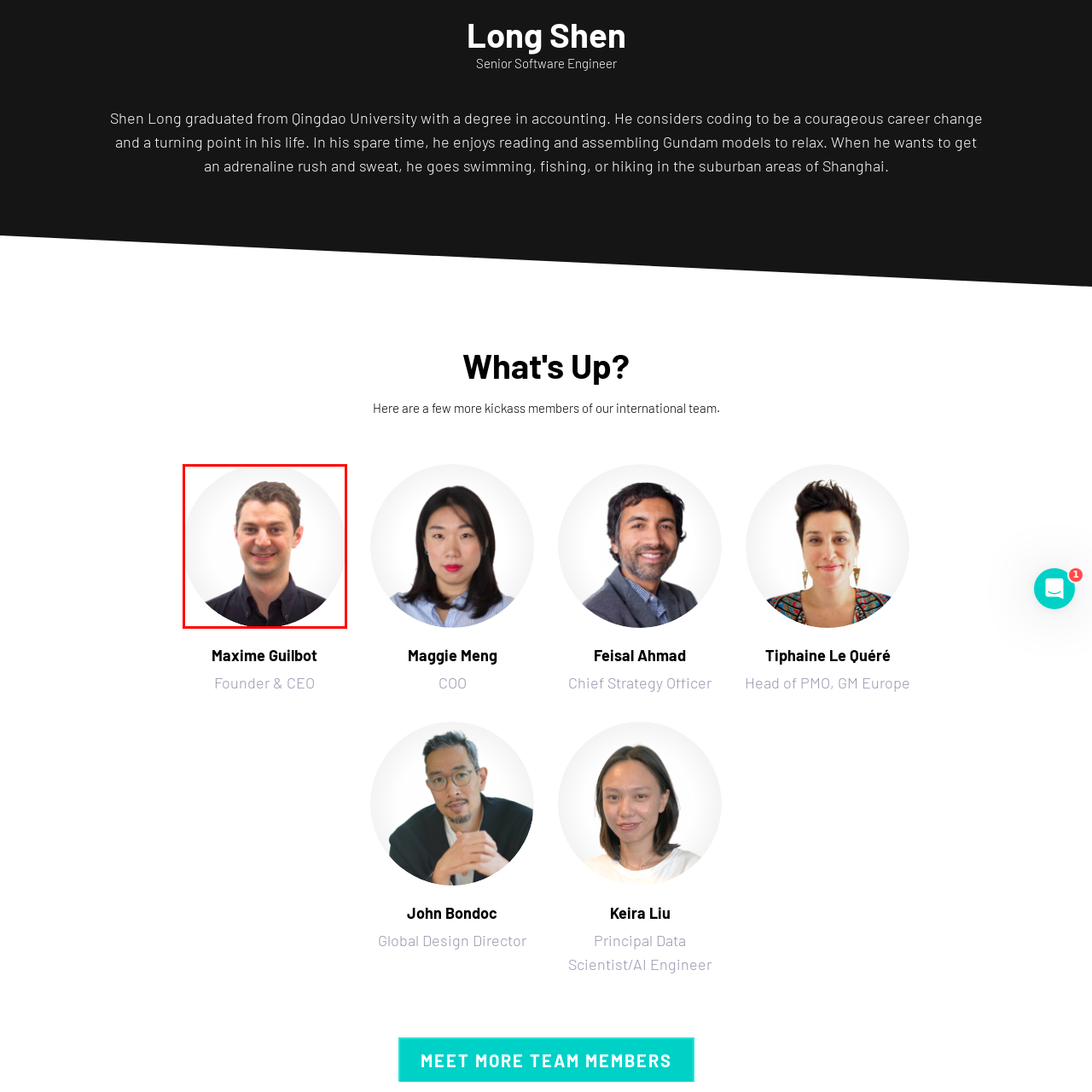Look at the area marked with a blue rectangle, What is the man's role in the organization? 
Provide your answer using a single word or phrase.

key member